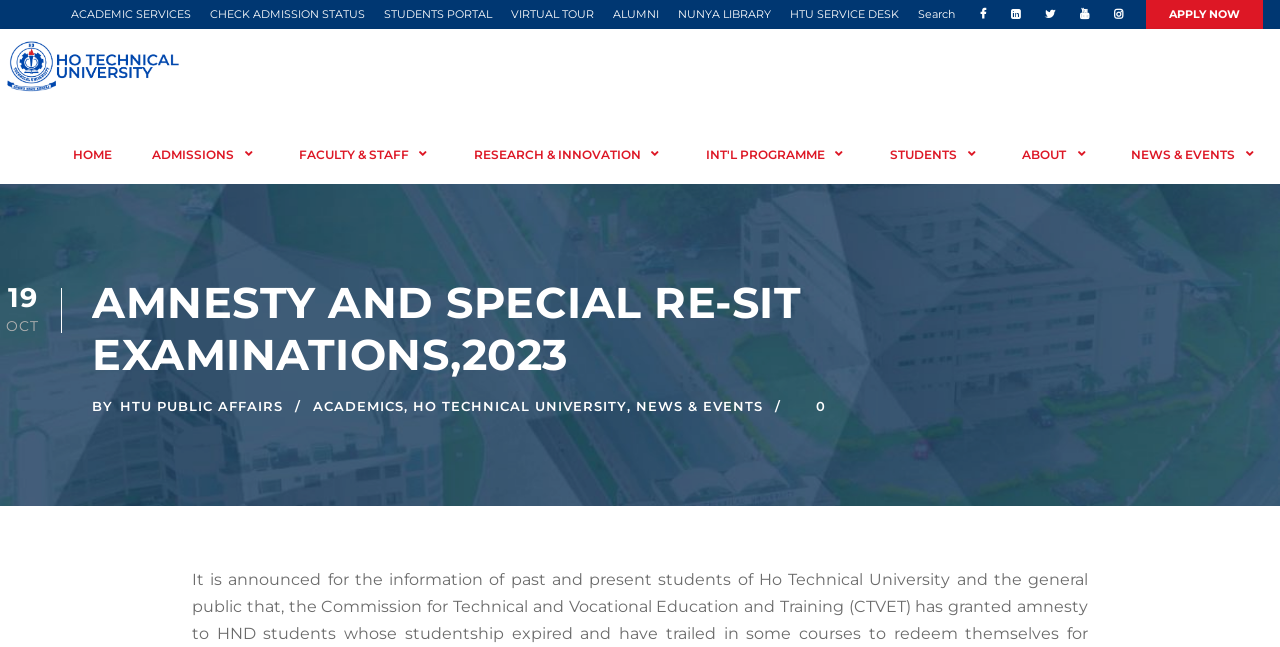Find the bounding box coordinates of the clickable area required to complete the following action: "Visit the students portal".

[0.3, 0.011, 0.384, 0.04]